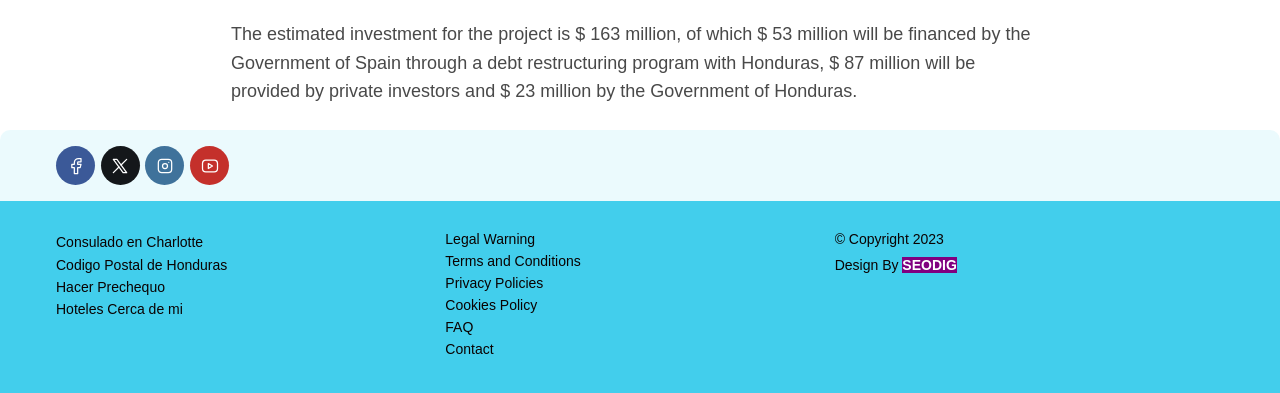Give a one-word or short phrase answer to this question: 
What is the name of the designer mentioned on the webpage?

SEODIG